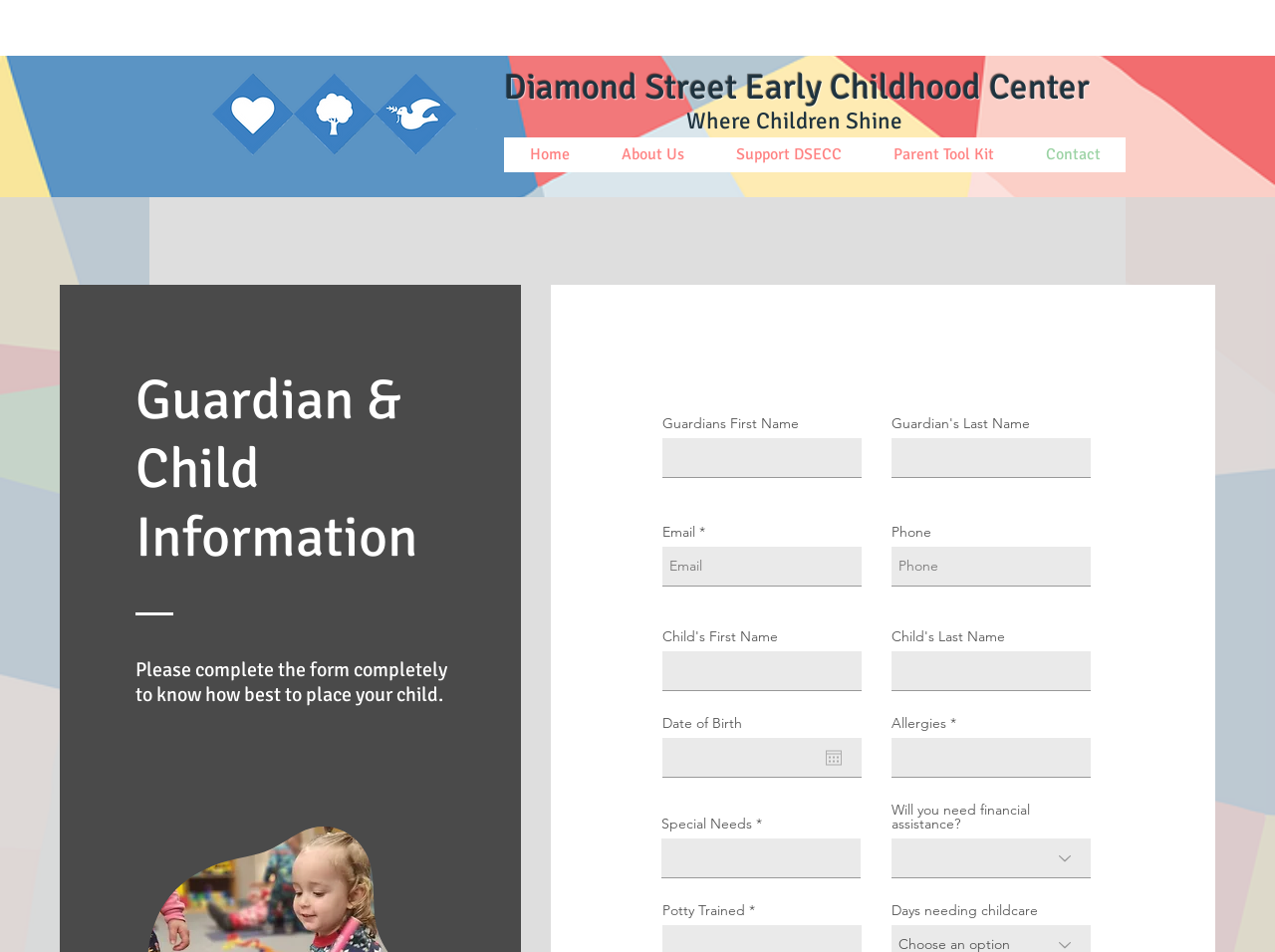Illustrate the webpage's structure and main components comprehensively.

The webpage is about the Enrollment Waitlist for the Diamond Street Early Childhood Center (DSECC). At the top left corner, there is an image of an unnamed PNG file. Next to it, there are two headings: "Diamond Street Early Childhood Center" and "Where Children Shine". Below these headings, there is a navigation menu with links to "Home", "About Us", "Support DSECC", "Parent Tool Kit", and "Contact".

On the left side of the page, there is a section titled "Guardian & Child Information". Below this heading, there is a paragraph of text explaining that the form should be completed to determine the best placement for the child. 

The page then presents a series of form fields to collect information about the guardian and child. These fields include text boxes for the guardian's first and last names, email, phone number, and the child's first and last names, date of birth, allergies, and special needs. There are also fields to indicate if financial assistance is needed and if the child is potty trained. Additionally, there is a combobox to select the days needing childcare. 

Throughout the form, there are buttons and icons, including an "Open calendar" button next to the date of birth field, which has a popup menu.